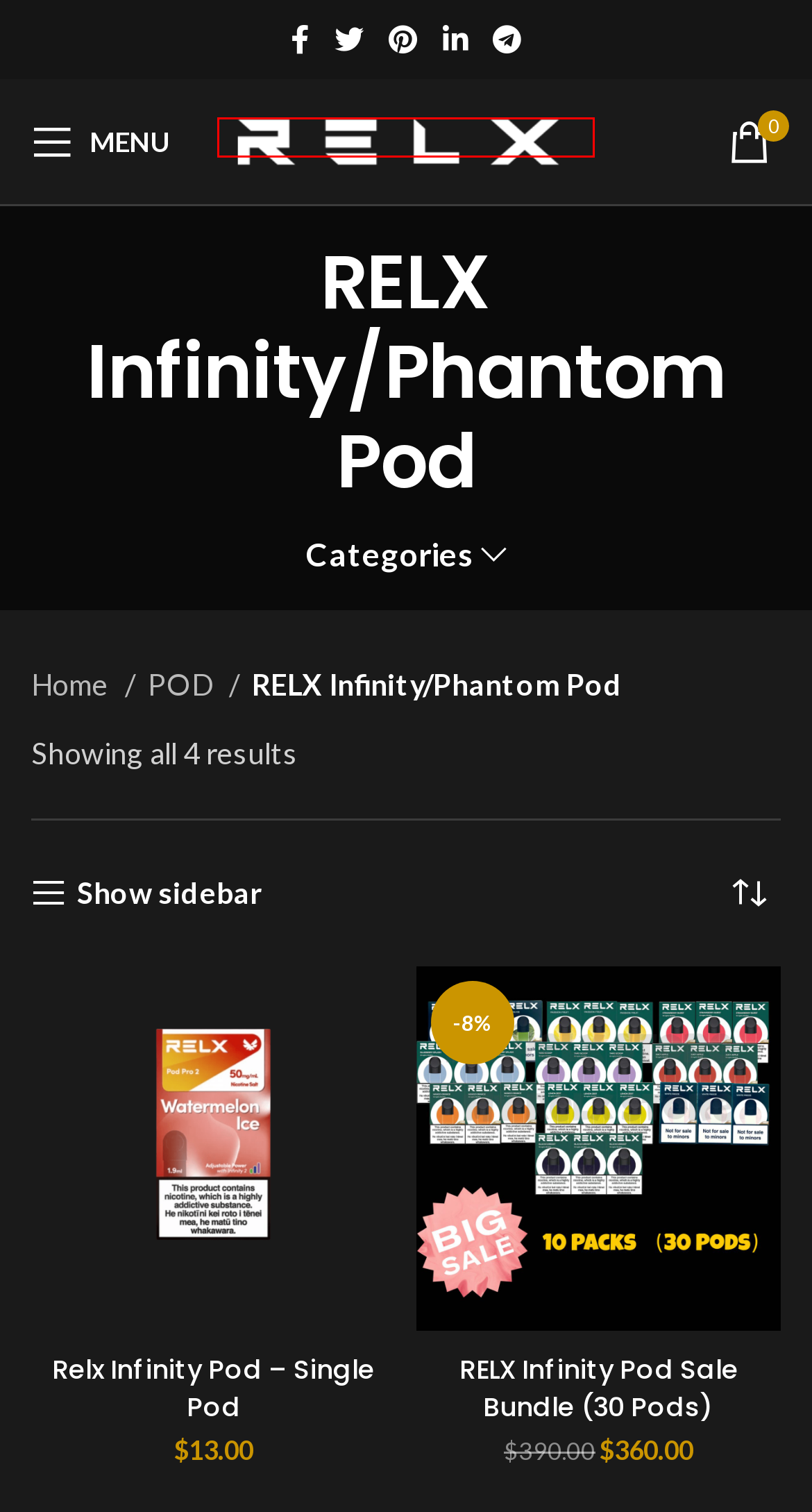Given a screenshot of a webpage with a red bounding box, please pick the webpage description that best fits the new webpage after clicking the element inside the bounding box. Here are the candidates:
A. POD Archives - RELXstore Australia
B. My account - RELXstore Australia
C. RELX Classic Pods Australia - My RELX Store
D. Relx Infinity Pod - Single Pod - RELXstore Australia
E. Cart - RELXstore Australia
F. Royce Minute Pods - Premium flavours for Discerning Vapers
G. Buy RELX Vape Australia - My RELX Store
H. RELX Infinity Pod Sale Bundle (30 Pods) - RELXstore Australia

G